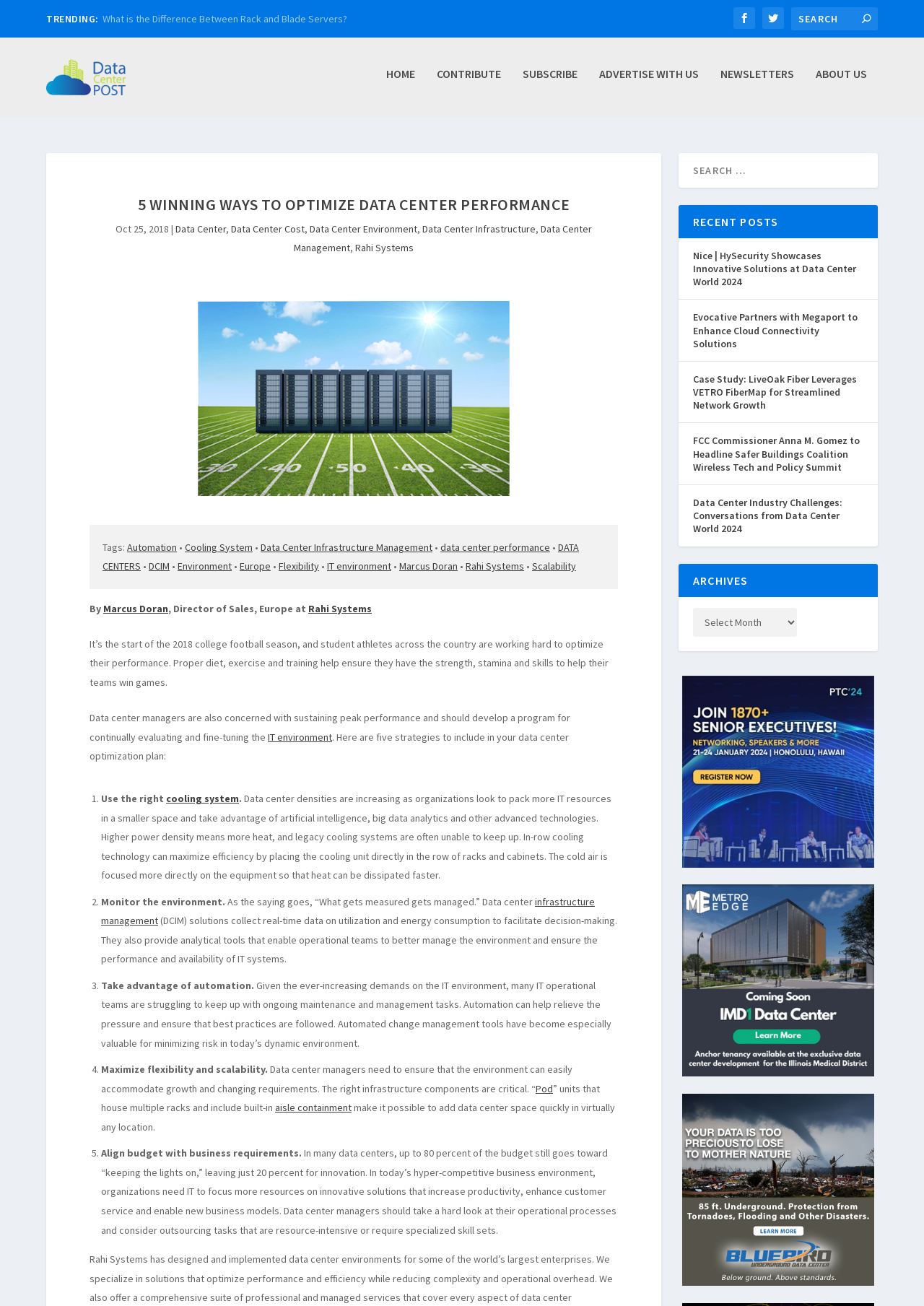What is the company mentioned in the article?
Refer to the image and provide a concise answer in one word or phrase.

Rahi Systems